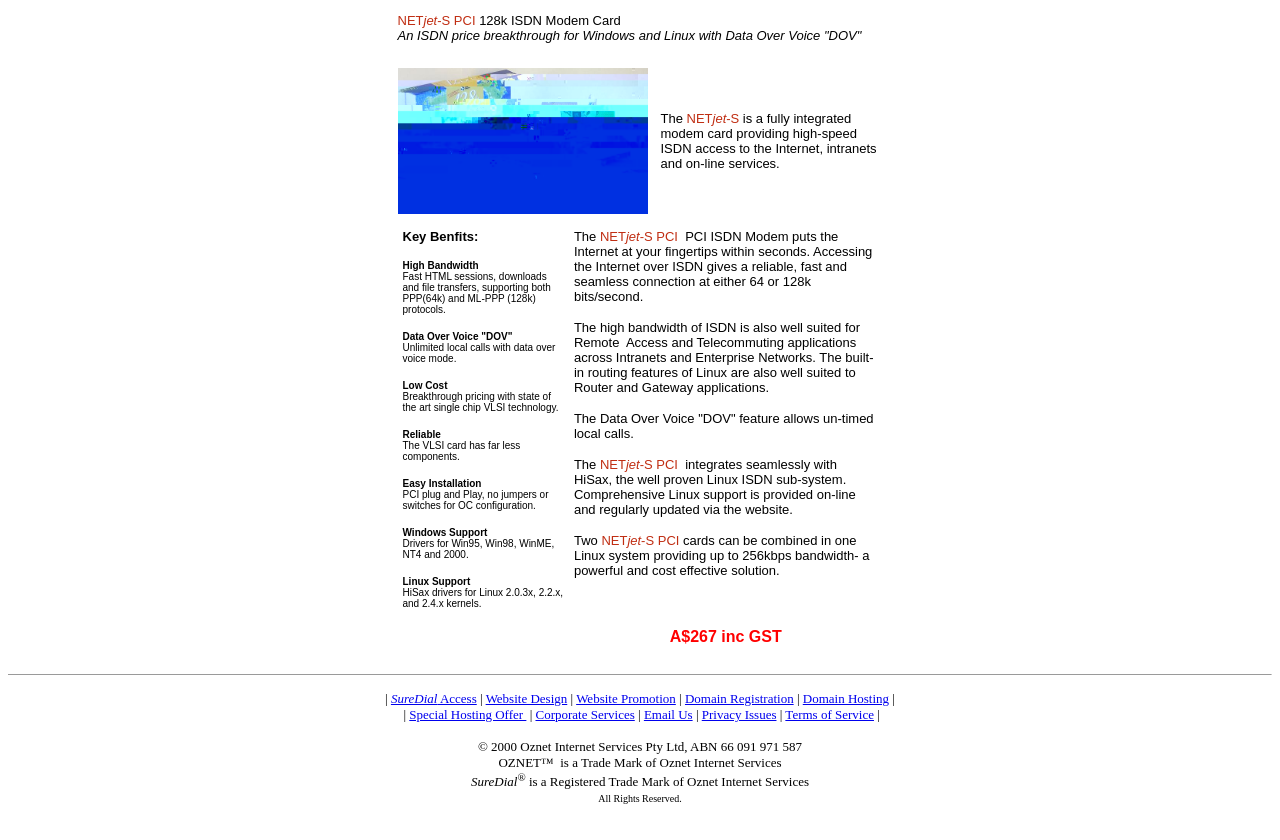Given the description of the UI element: "Email Us", predict the bounding box coordinates in the form of [left, top, right, bottom], with each value being a float between 0 and 1.

[0.503, 0.842, 0.541, 0.86]